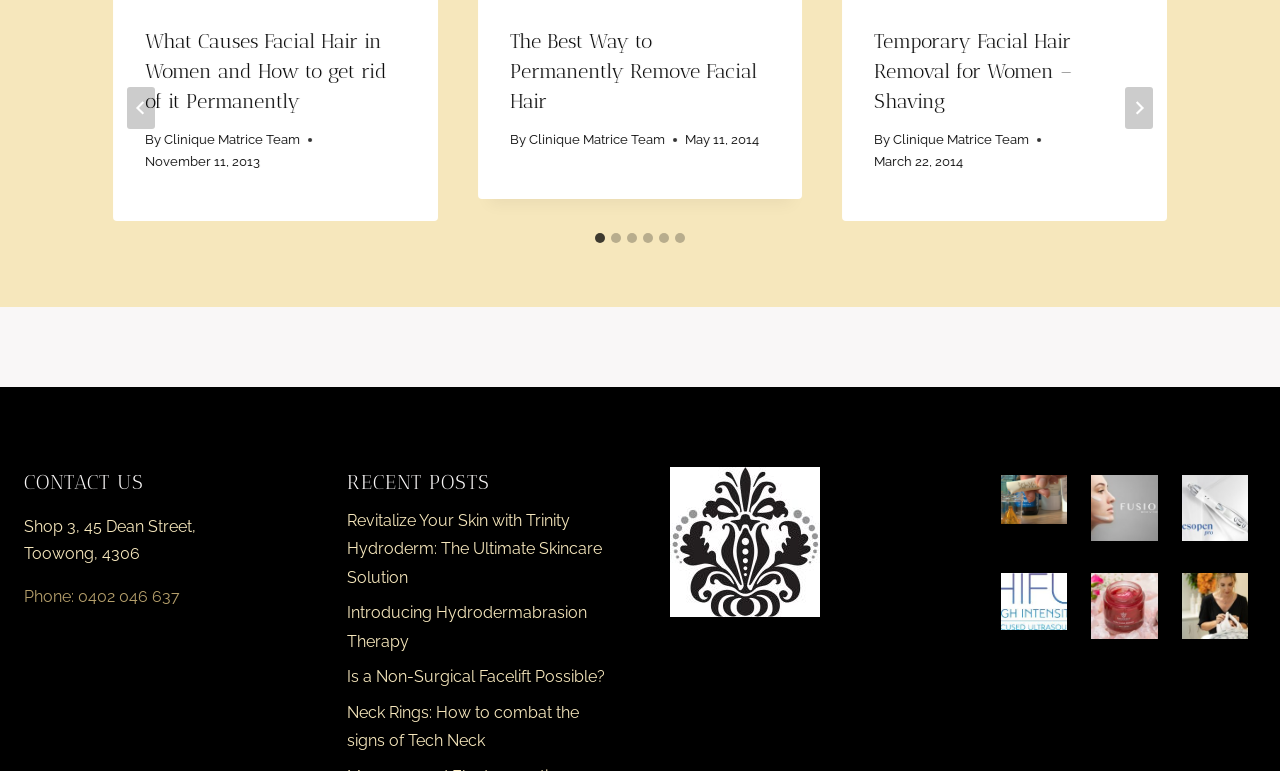Pinpoint the bounding box coordinates of the element that must be clicked to accomplish the following instruction: "Select a slide to show". The coordinates should be in the format of four float numbers between 0 and 1, i.e., [left, top, right, bottom].

[0.088, 0.298, 0.912, 0.319]